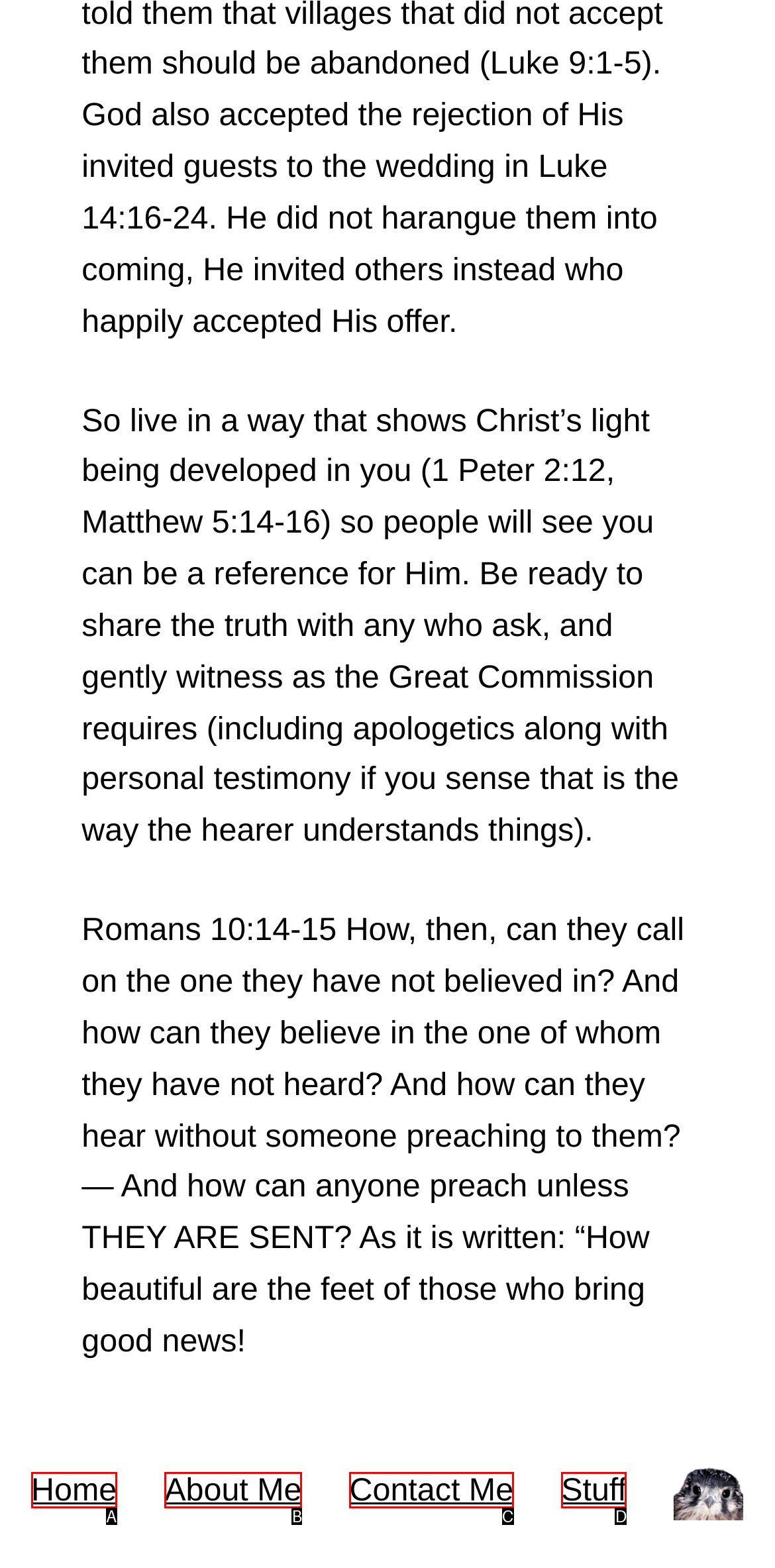Choose the UI element that best aligns with the description: Home
Respond with the letter of the chosen option directly.

A